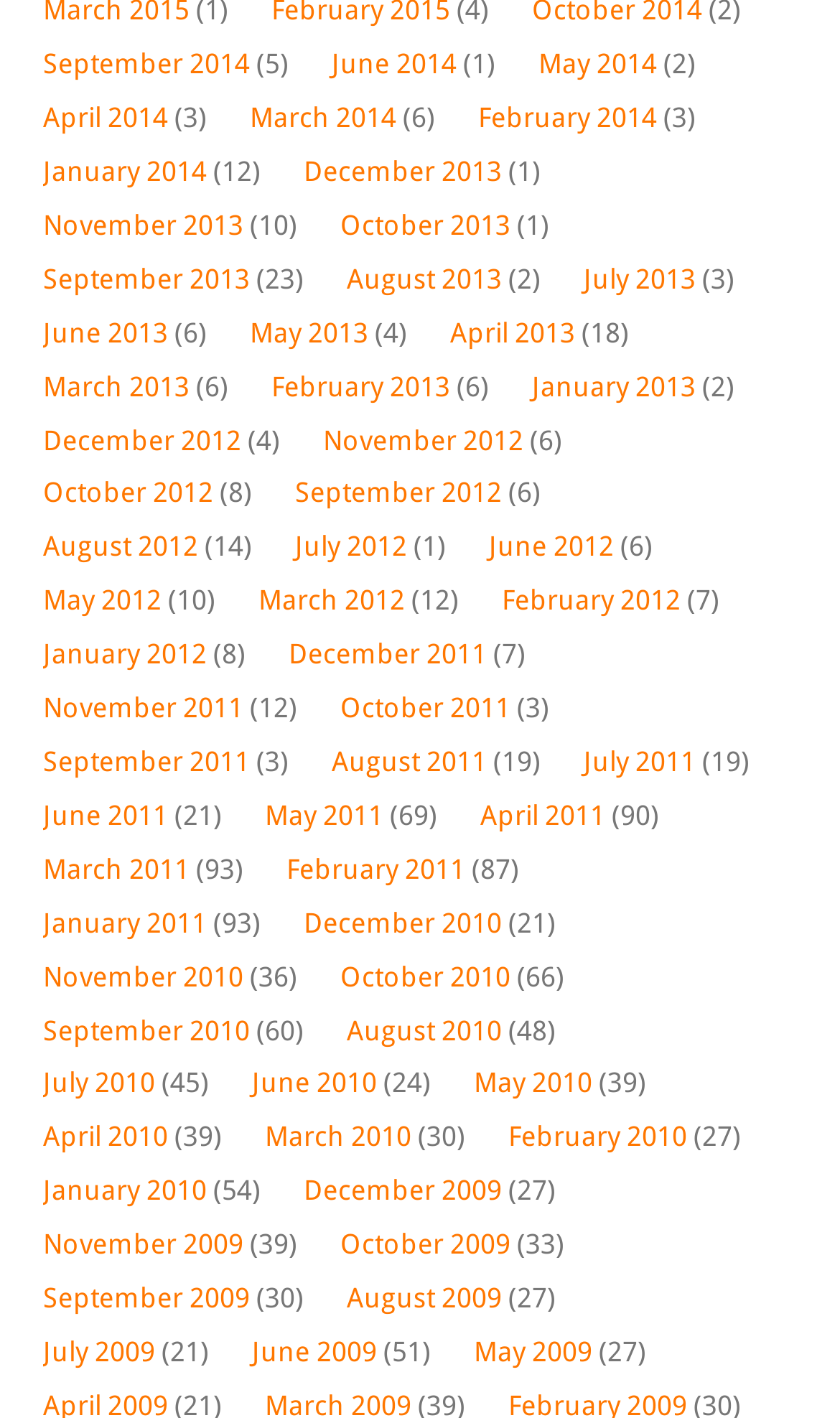What is the vertical position of the link 'January 2014'?
Provide a detailed and extensive answer to the question.

I looked at the bounding box coordinates of the link 'January 2014' and found that its top coordinate is 0.109, which indicates its vertical position on the webpage.